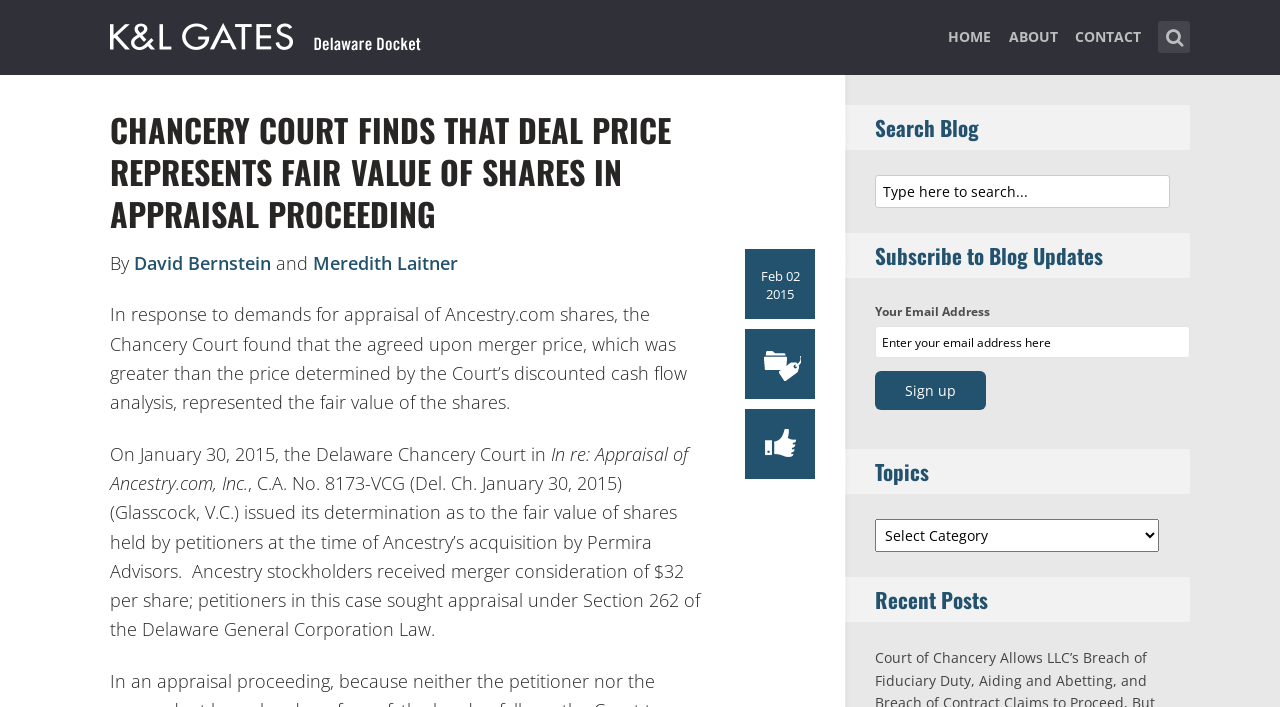Given the element description, predict the bounding box coordinates in the format (top-left x, top-left y, bottom-right x, bottom-right y). Make sure all values are between 0 and 1. Here is the element description: About

[0.788, 0.031, 0.826, 0.107]